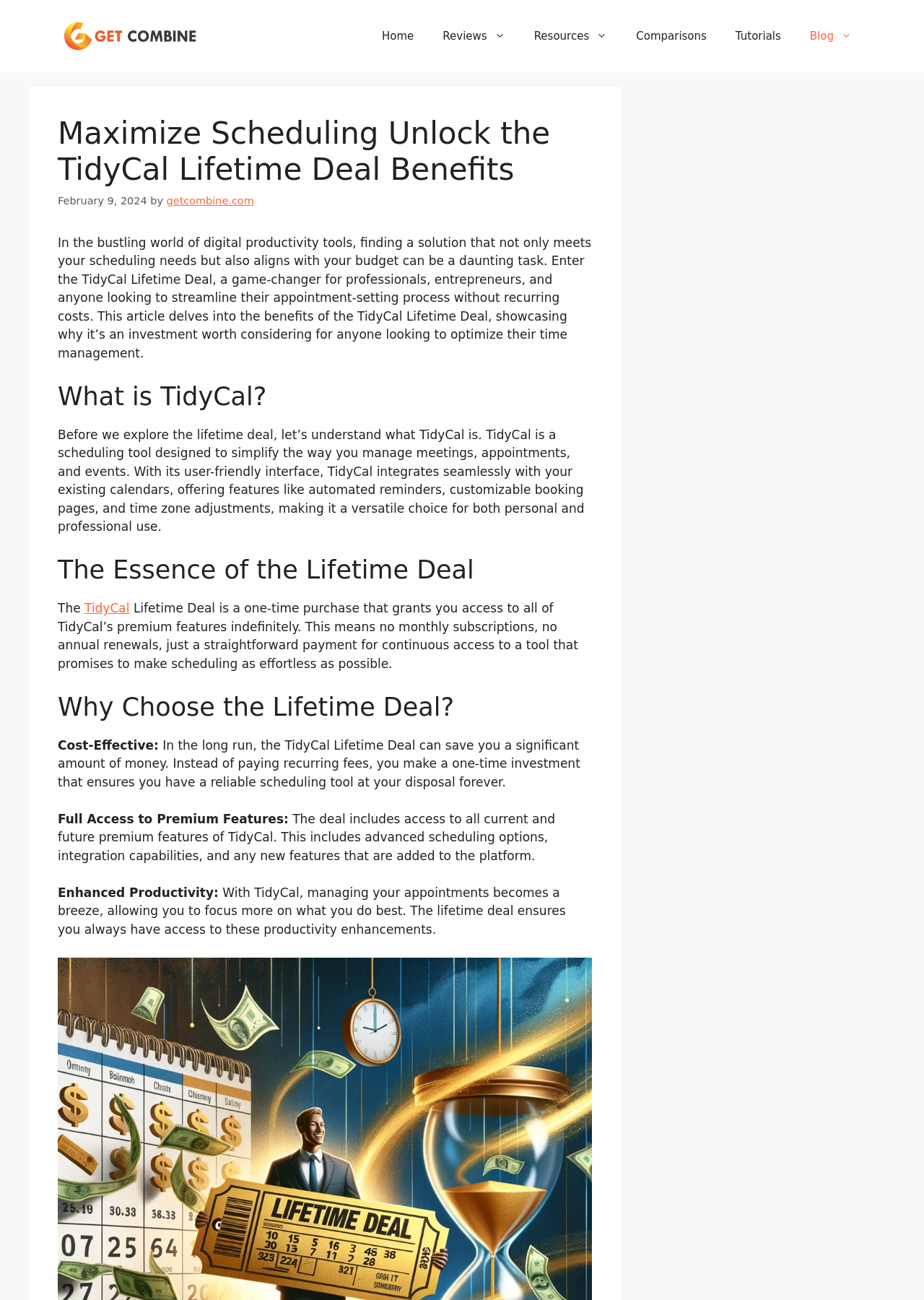Please identify the bounding box coordinates of the element I should click to complete this instruction: 'Click the Reviews link'. The coordinates should be given as four float numbers between 0 and 1, like this: [left, top, right, bottom].

[0.464, 0.011, 0.562, 0.044]